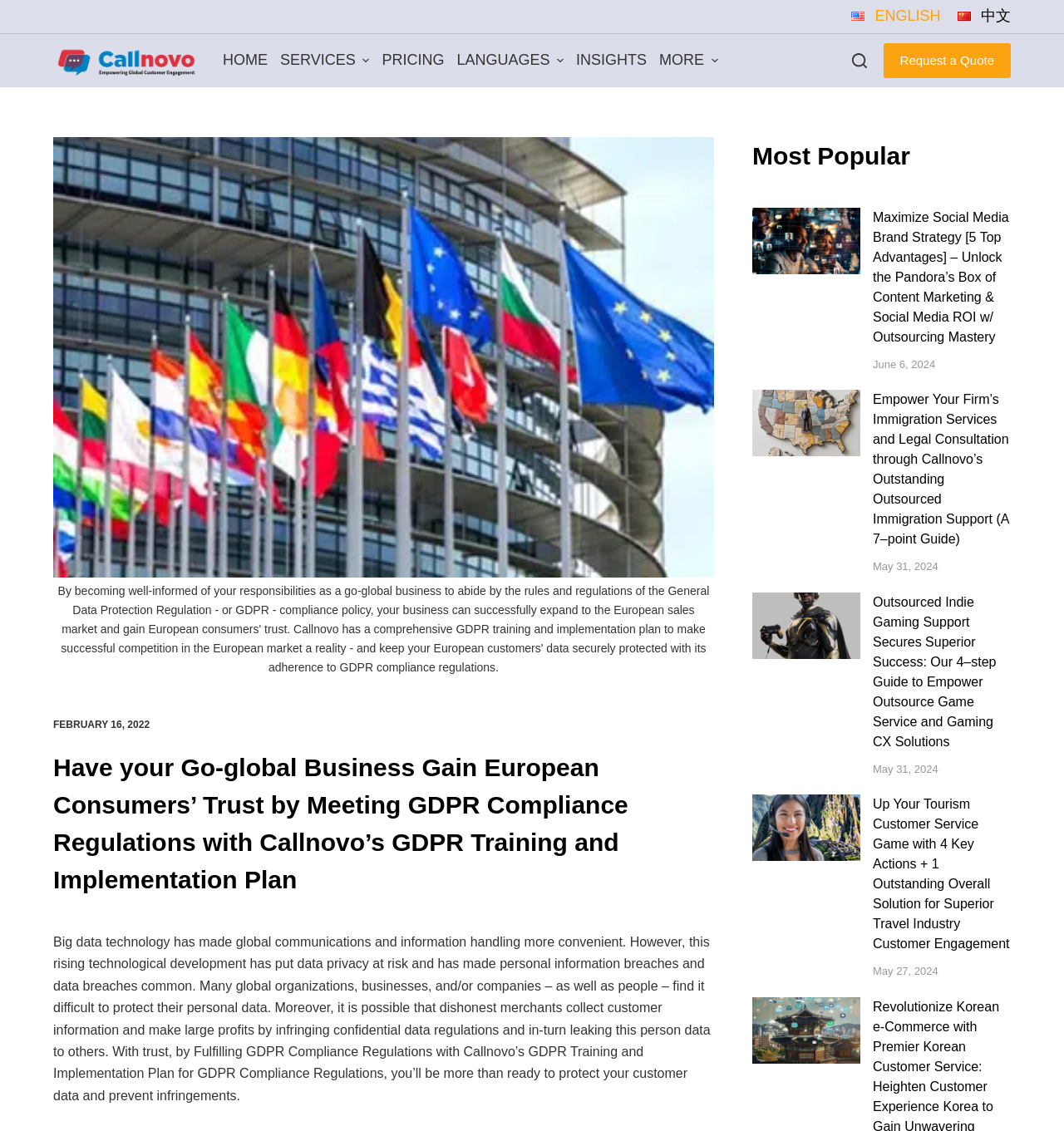What type of businesses can benefit from Callnovo's services?
Refer to the screenshot and respond with a concise word or phrase.

Go-global businesses